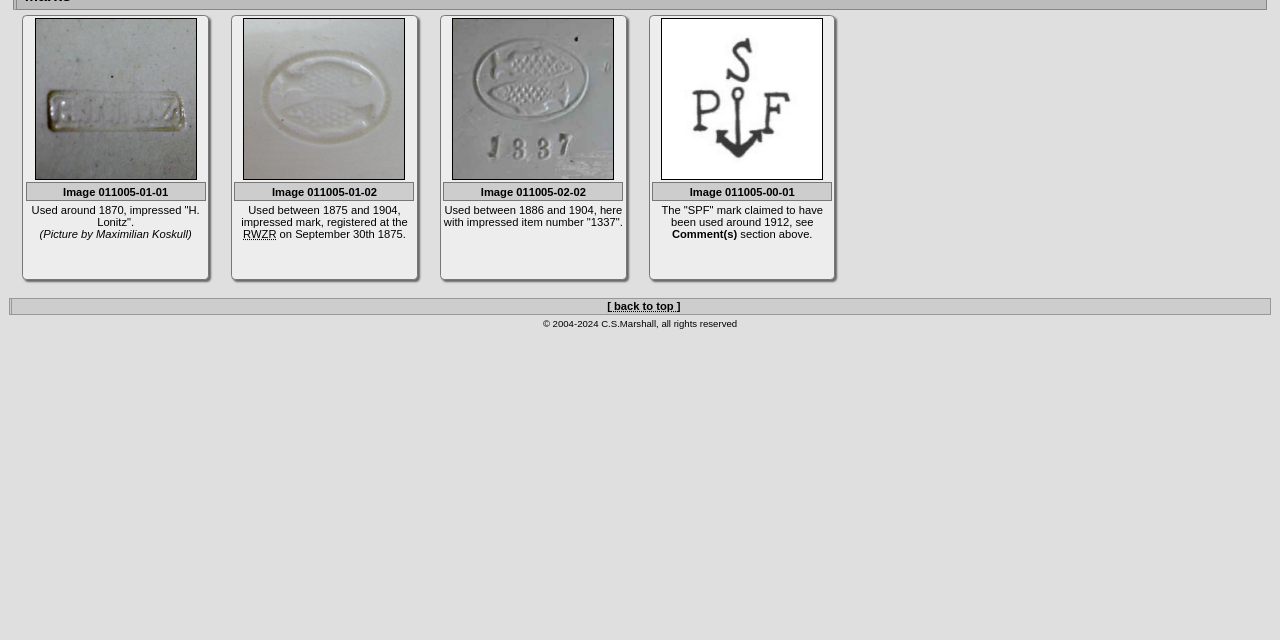Using the provided element description: "Contacts", determine the bounding box coordinates of the corresponding UI element in the screenshot.

None